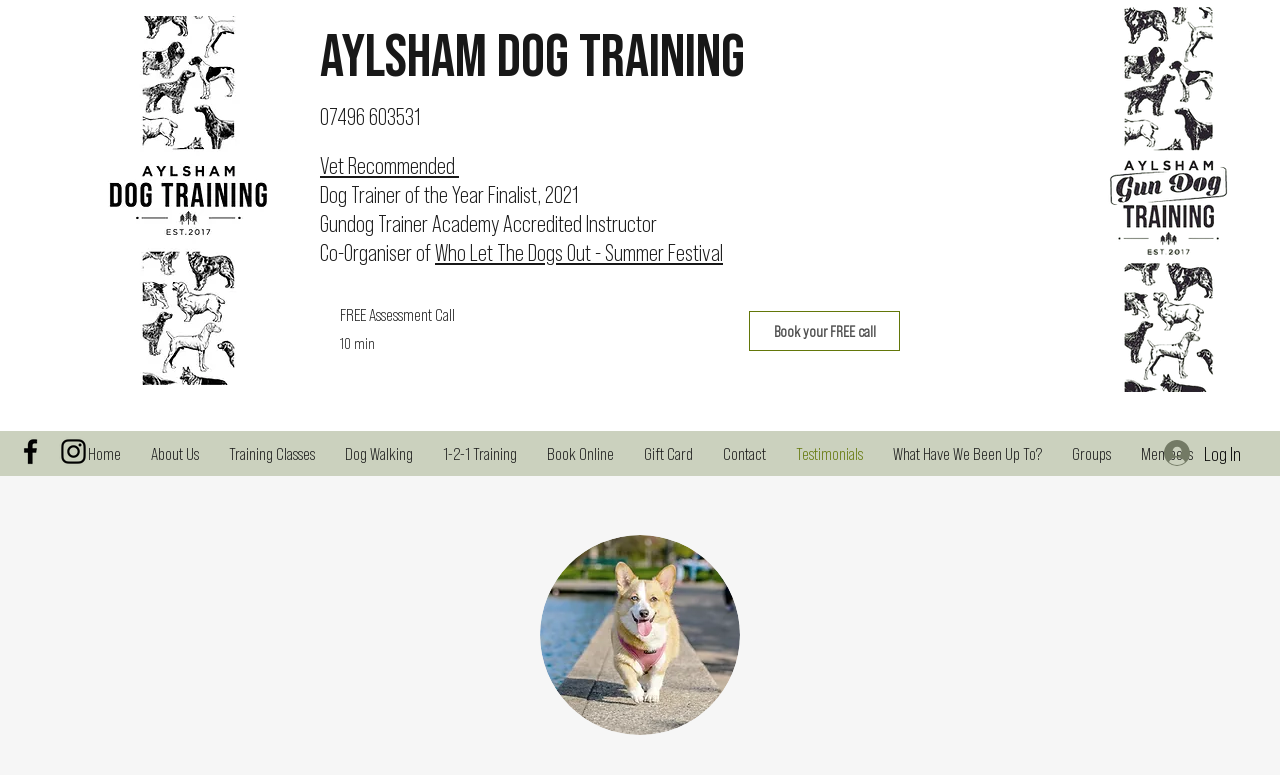Using the element description provided, determine the bounding box coordinates in the format (top-left x, top-left y, bottom-right x, bottom-right y). Ensure that all values are floating point numbers between 0 and 1. Element description: FREE Assessment Call

[0.266, 0.39, 0.56, 0.421]